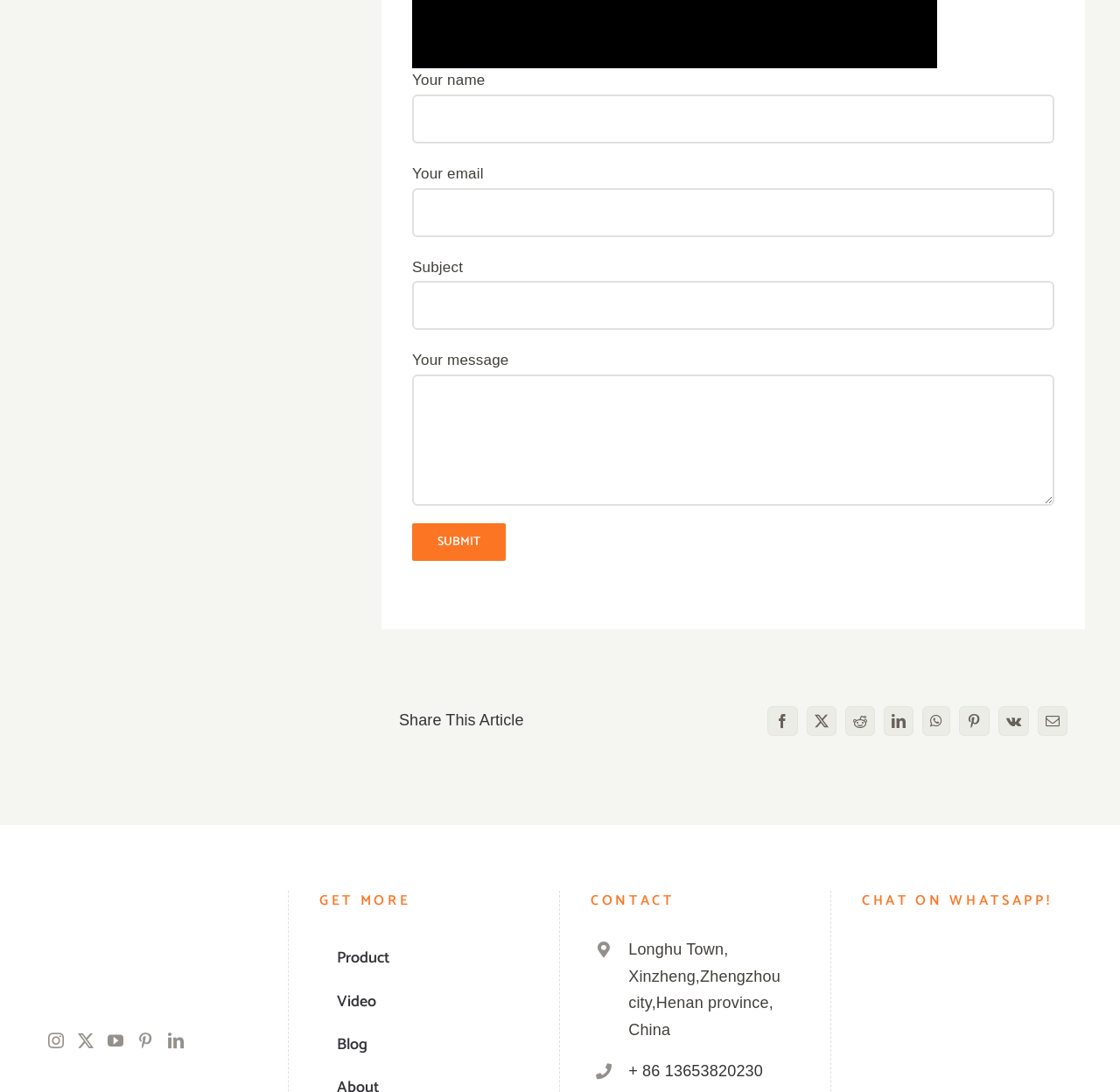Specify the bounding box coordinates of the area to click in order to follow the given instruction: "Visit the LinkedIn page."

[0.15, 0.945, 0.164, 0.96]